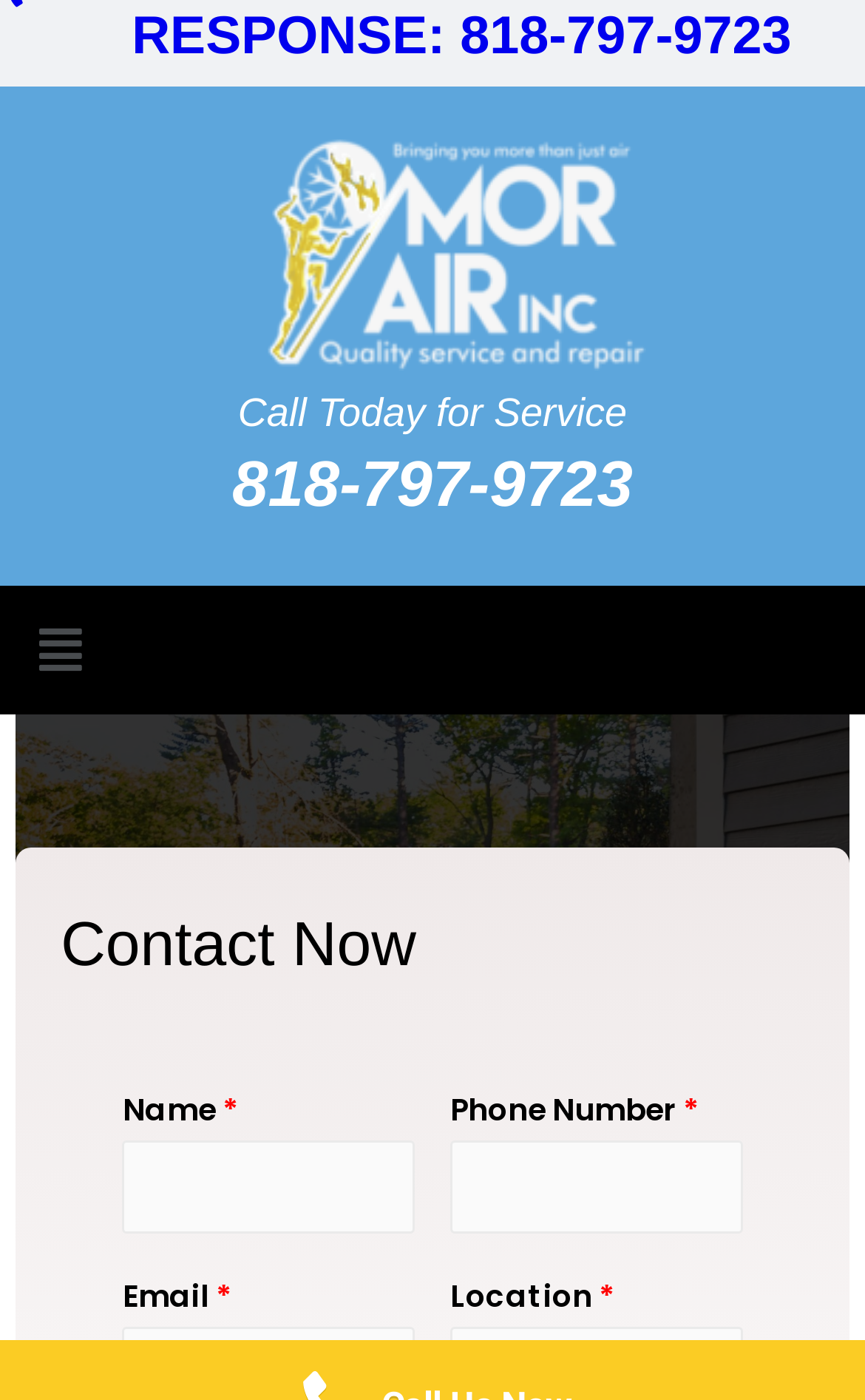Extract the bounding box coordinates for the described element: "name="your-name"". The coordinates should be represented as four float numbers between 0 and 1: [left, top, right, bottom].

[0.142, 0.814, 0.479, 0.882]